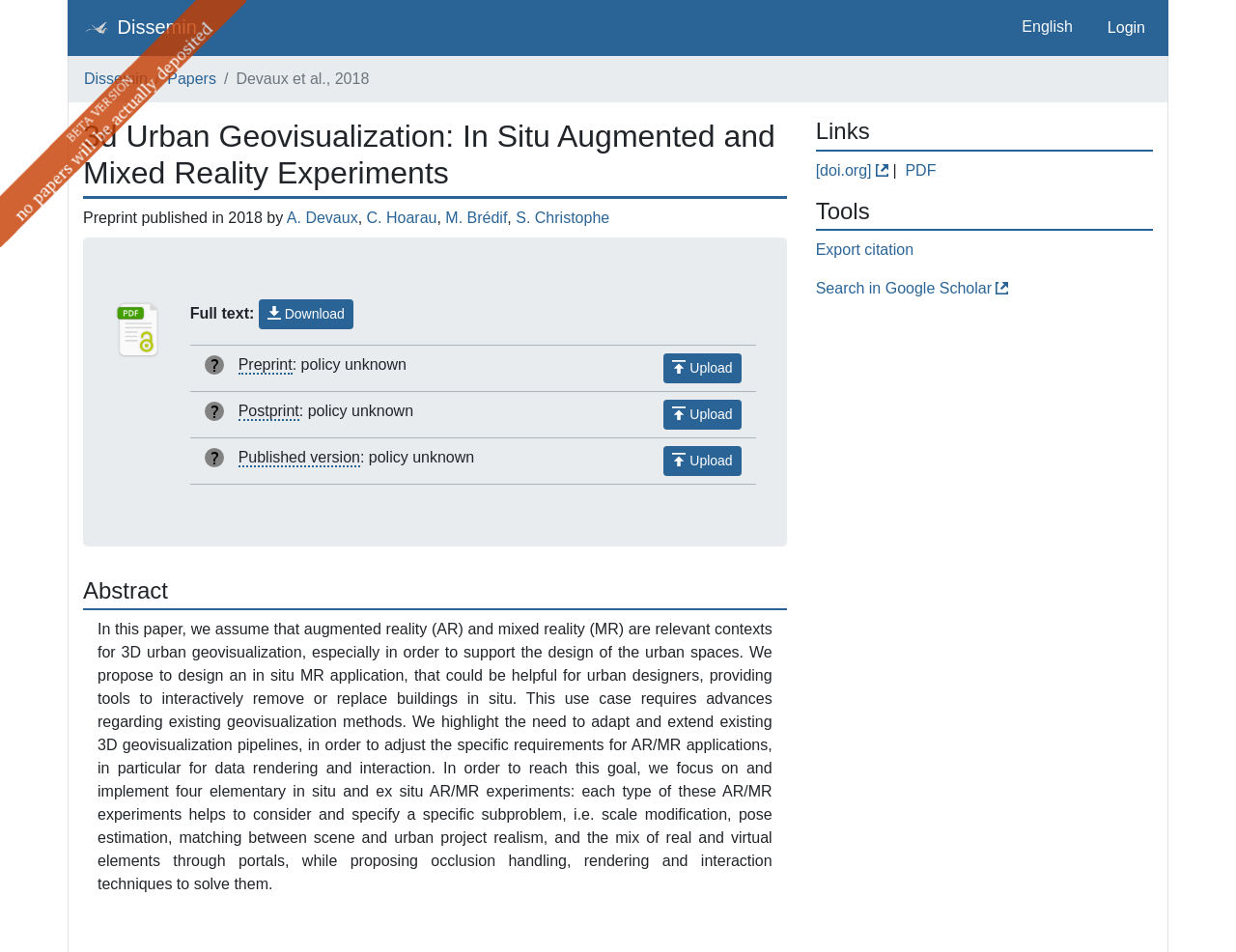Please give a concise answer to this question using a single word or phrase: 
What is the title of the paper?

3d Urban Geovisualization